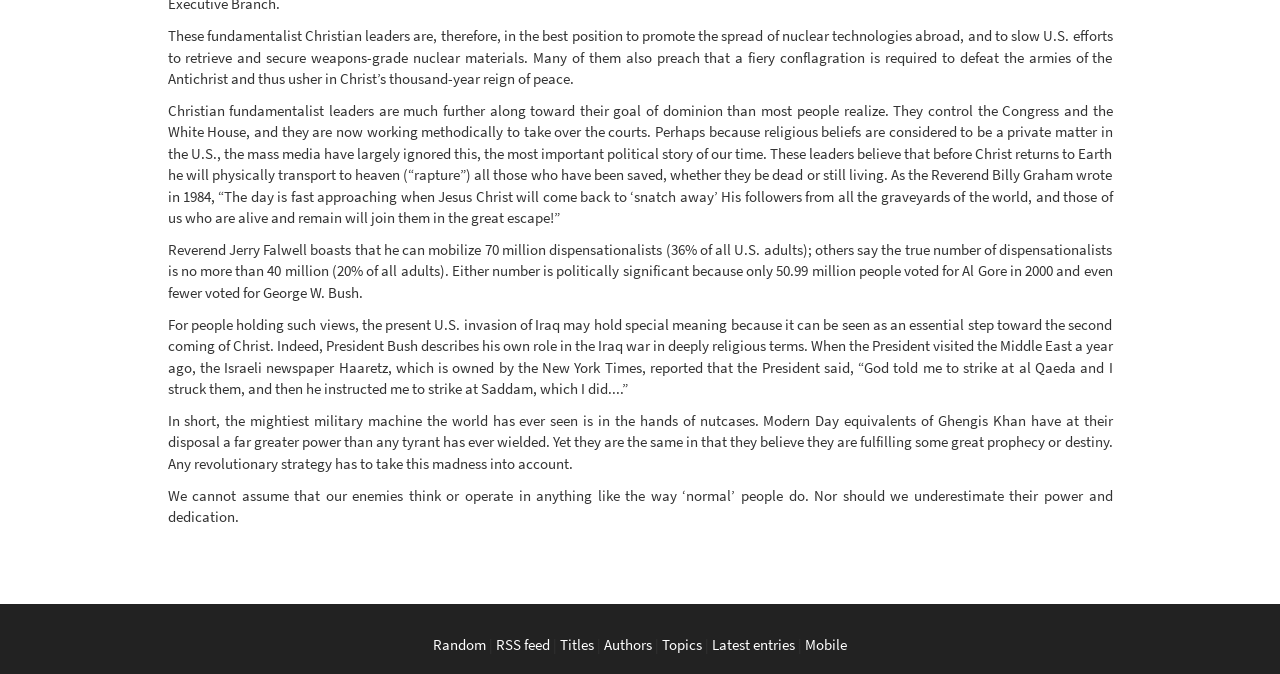Please find the bounding box coordinates in the format (top-left x, top-left y, bottom-right x, bottom-right y) for the given element description. Ensure the coordinates are floating point numbers between 0 and 1. Description: Titles

[0.438, 0.942, 0.464, 0.97]